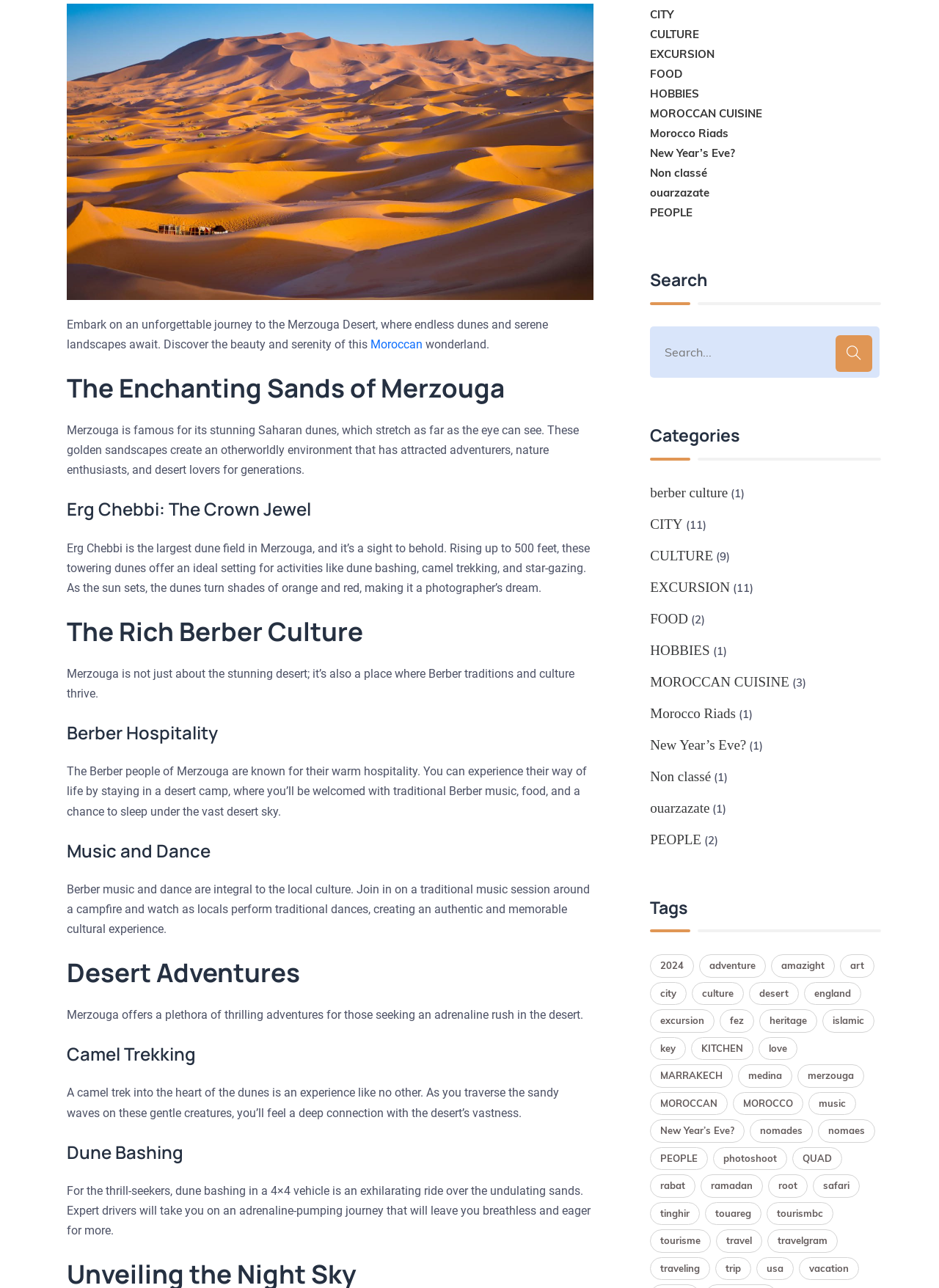Reply to the question with a single word or phrase:
What is the main topic of this webpage?

Merzouga Desert